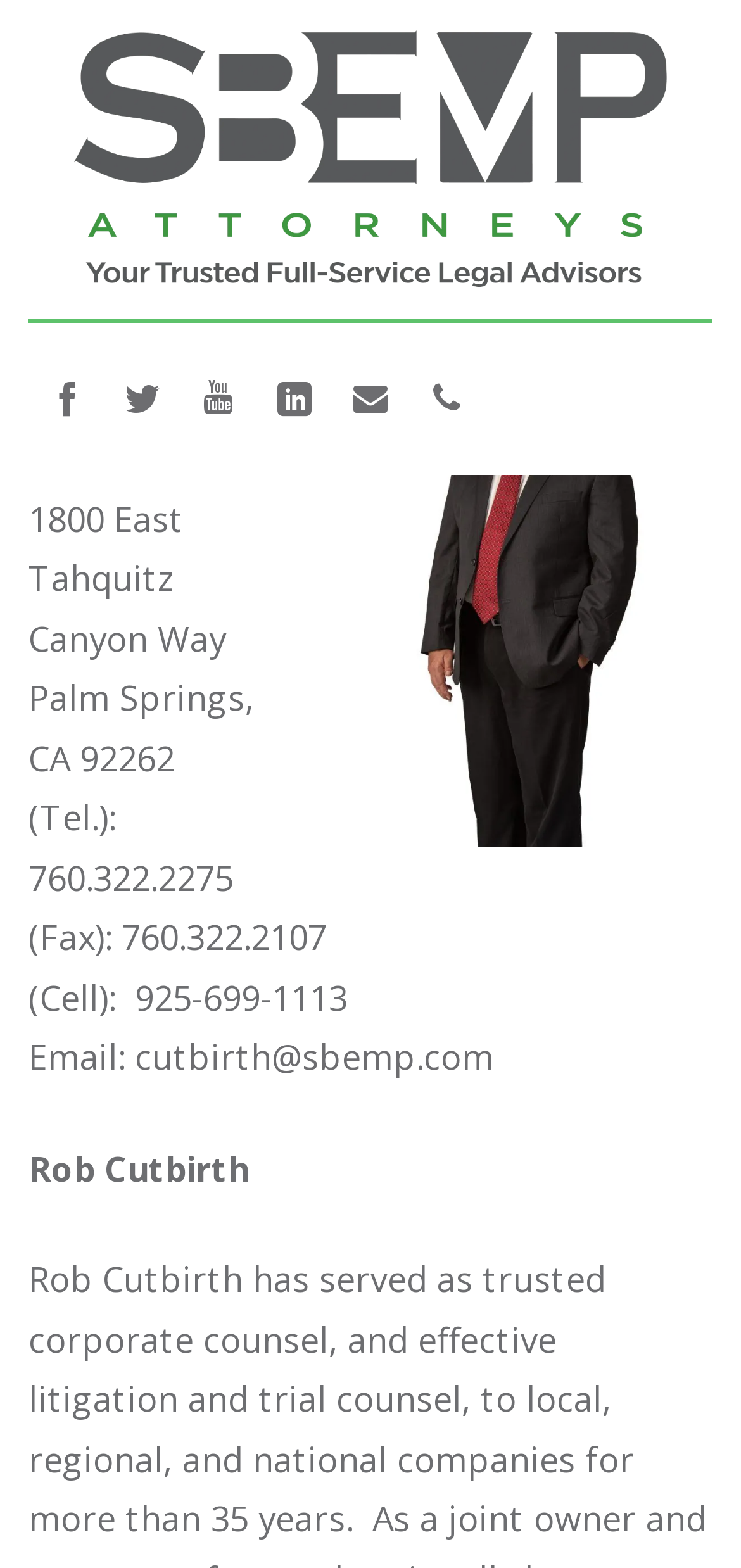Provide the bounding box coordinates of the HTML element this sentence describes: "alt="SBEMP Attorneys LLP"". The bounding box coordinates consist of four float numbers between 0 and 1, i.e., [left, top, right, bottom].

[0.038, 0.0, 0.962, 0.203]